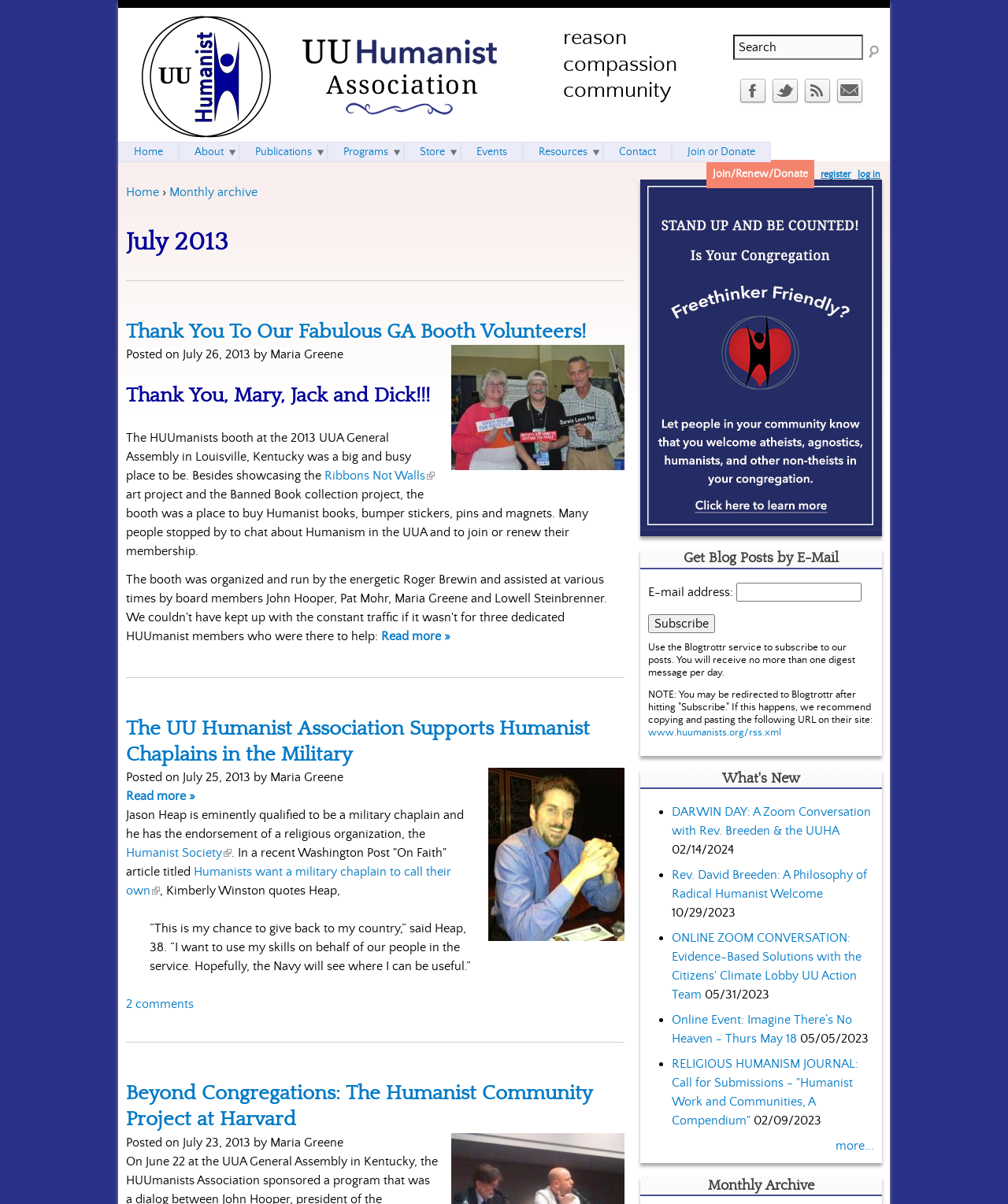Identify the bounding box coordinates of the area you need to click to perform the following instruction: "Subscribe to blog posts by email".

[0.643, 0.51, 0.71, 0.526]